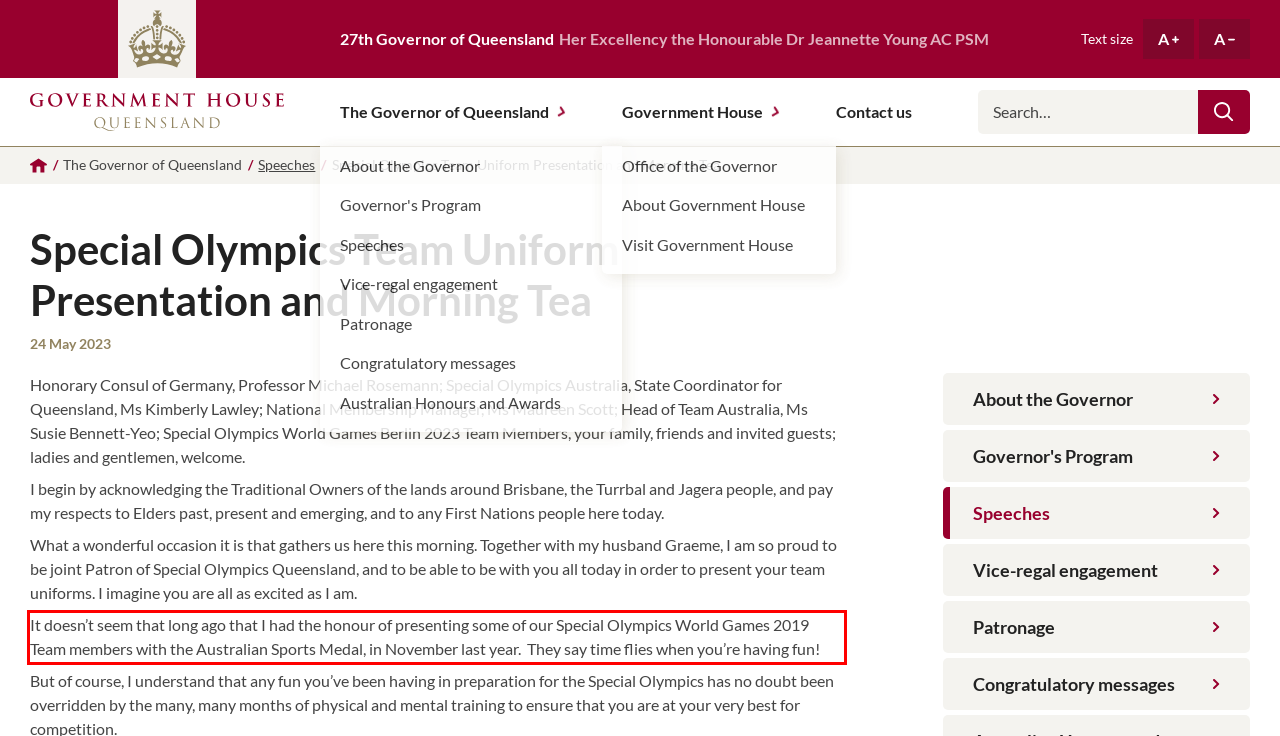With the given screenshot of a webpage, locate the red rectangle bounding box and extract the text content using OCR.

It doesn’t seem that long ago that I had the honour of presenting some of our Special Olympics World Games 2019 Team members with the Australian Sports Medal, in November last year. They say time flies when you’re having fun!